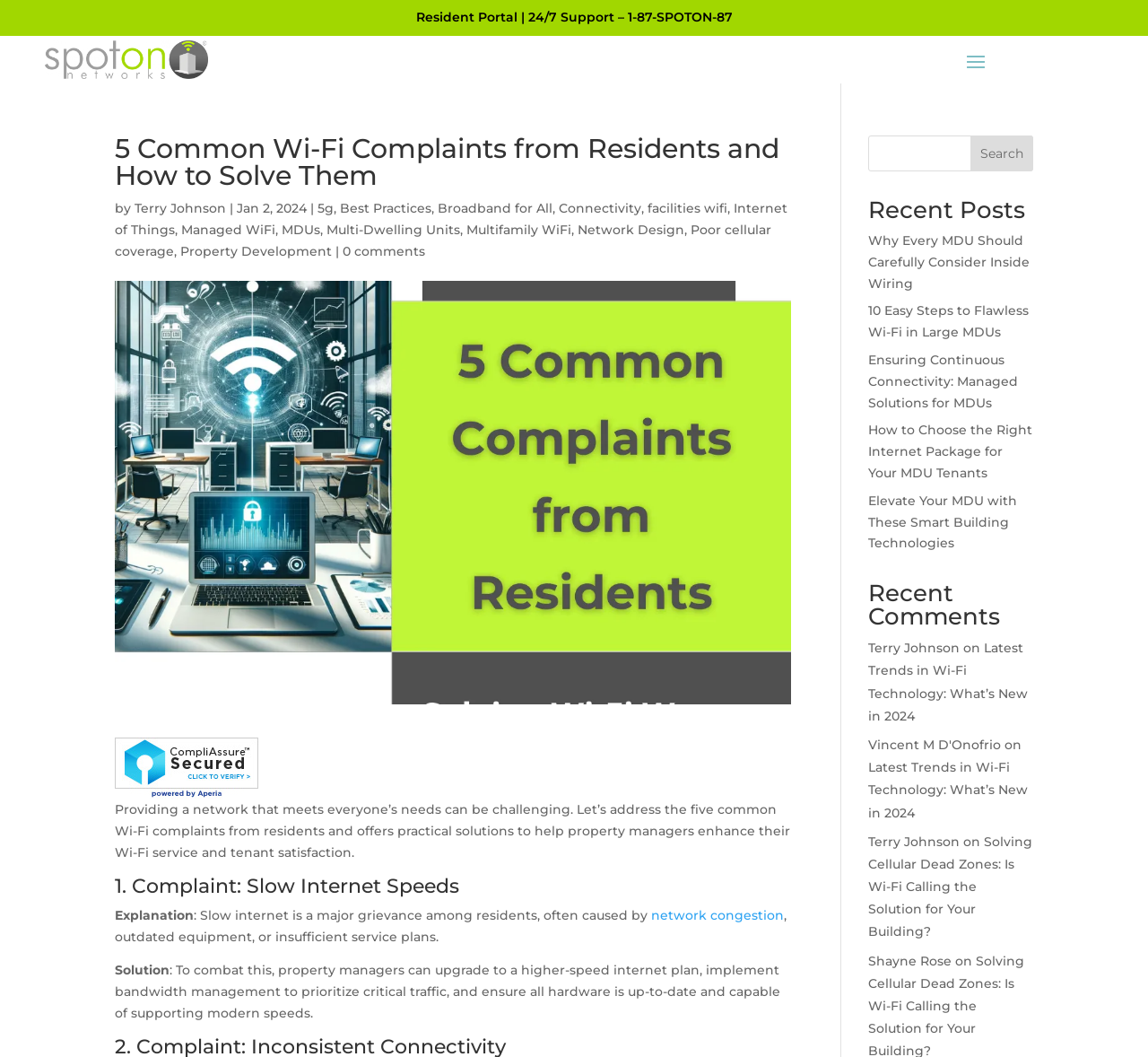Please provide the bounding box coordinates for the UI element as described: "Customize". The coordinates must be four floats between 0 and 1, represented as [left, top, right, bottom].

None